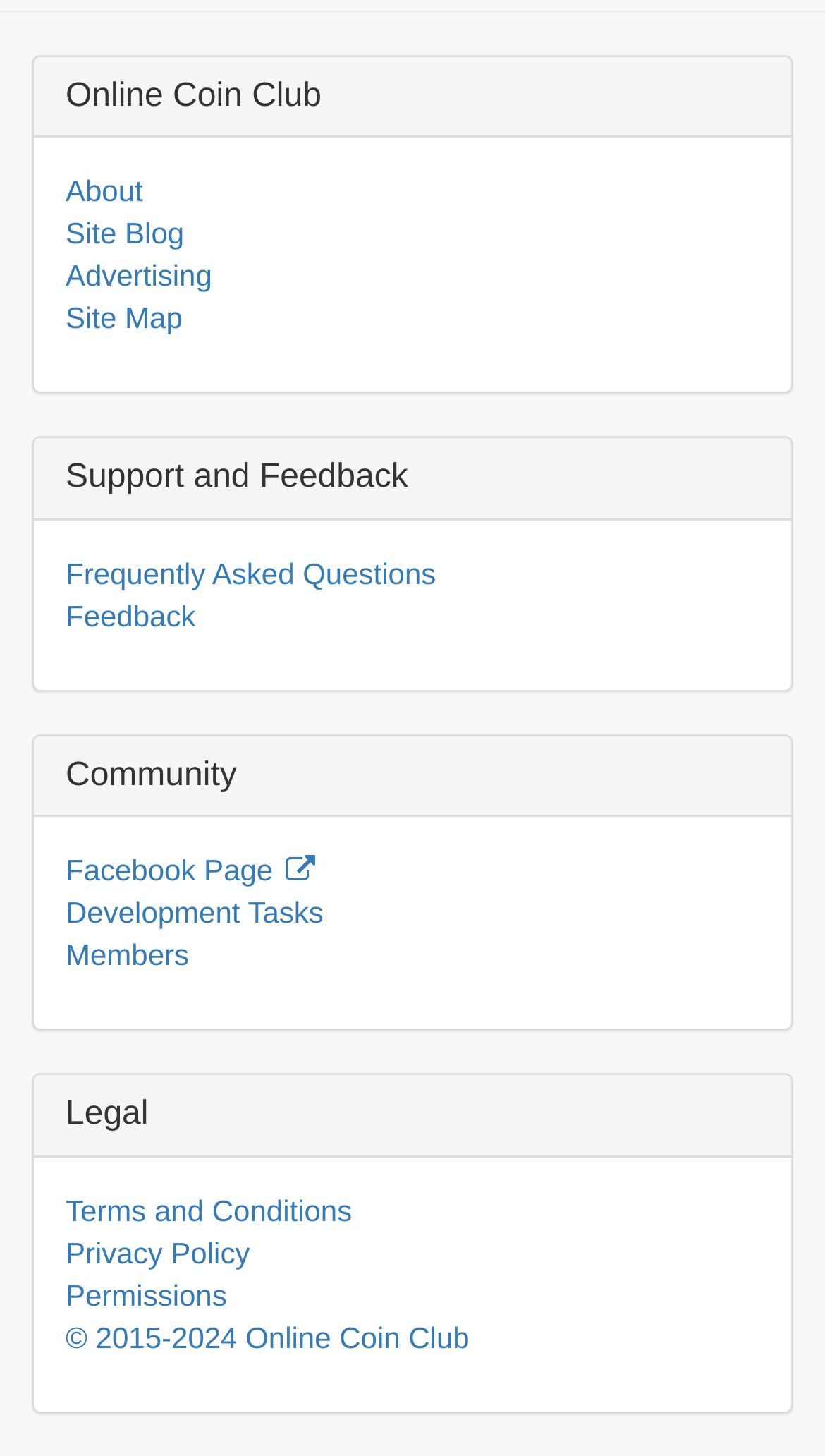Specify the bounding box coordinates of the element's region that should be clicked to achieve the following instruction: "check site map". The bounding box coordinates consist of four float numbers between 0 and 1, in the format [left, top, right, bottom].

[0.079, 0.207, 0.221, 0.23]